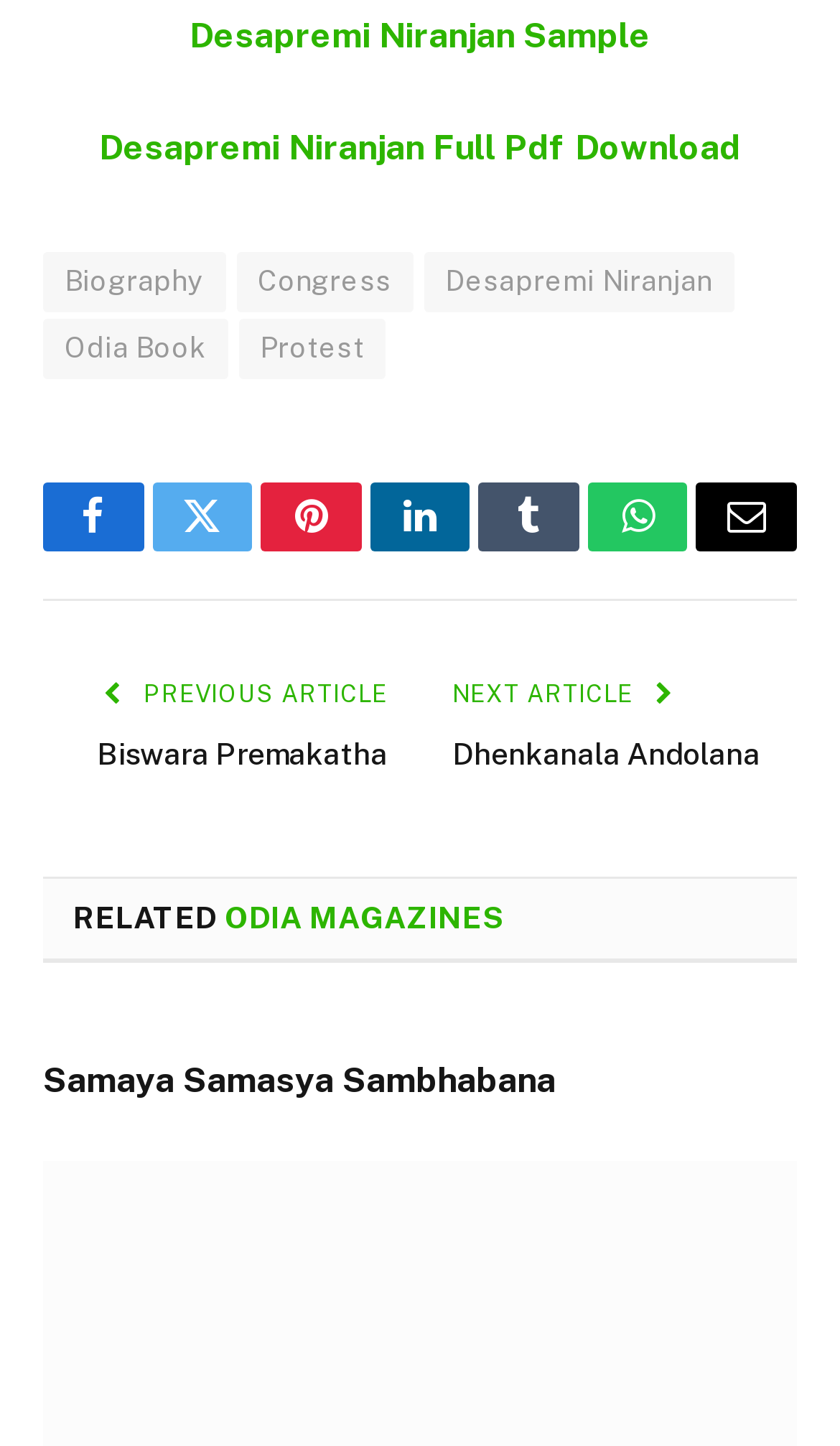Please determine the bounding box coordinates of the element's region to click for the following instruction: "Read Biswara Premakatha article".

[0.115, 0.51, 0.462, 0.534]